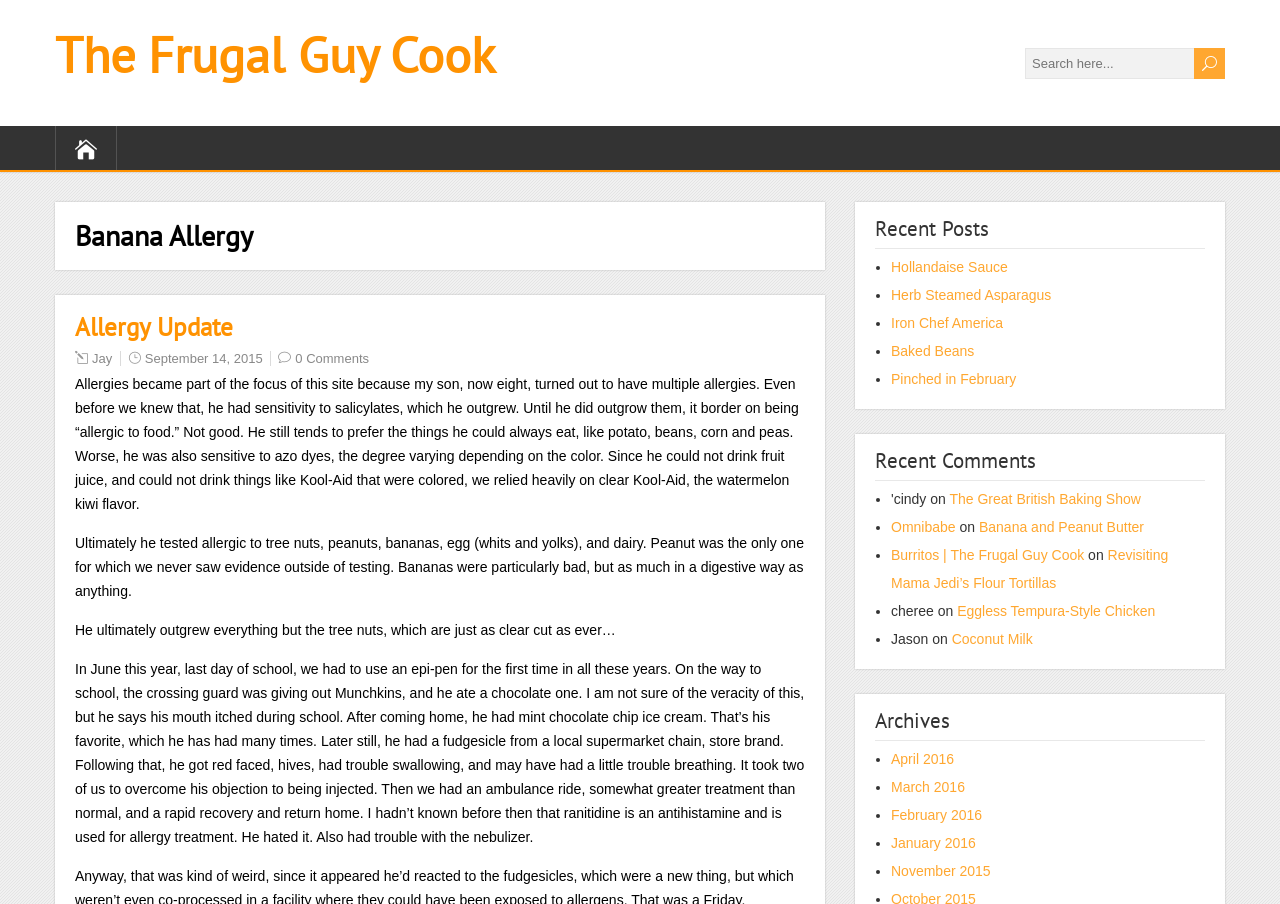Please give a short response to the question using one word or a phrase:
What is the topic of the recent posts?

Food and cooking